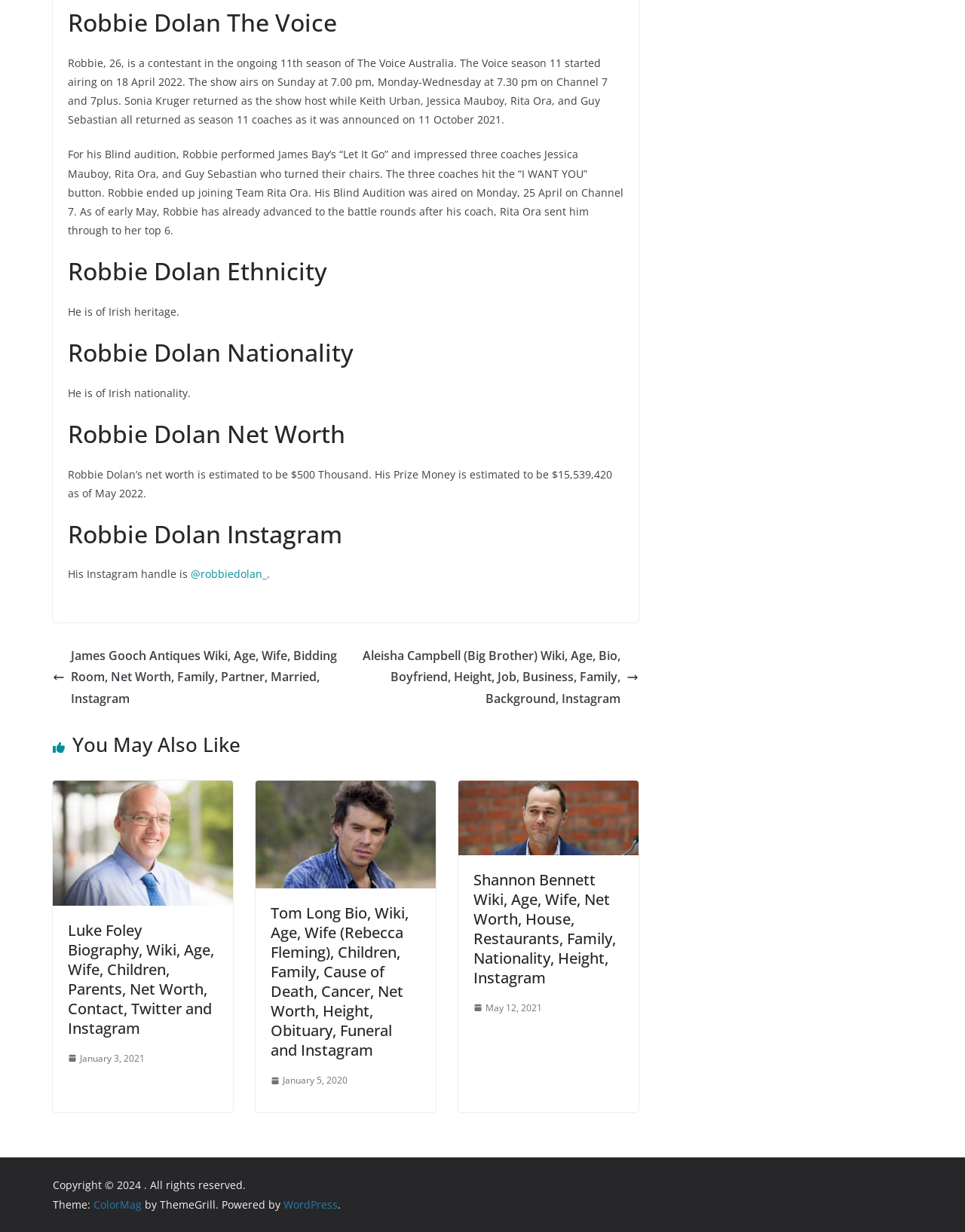What is Robbie Dolan's Instagram handle?
Please provide an in-depth and detailed response to the question.

The webpage provides Robbie Dolan's Instagram handle as '@robbiedolan_' under the heading 'Robbie Dolan Instagram'.